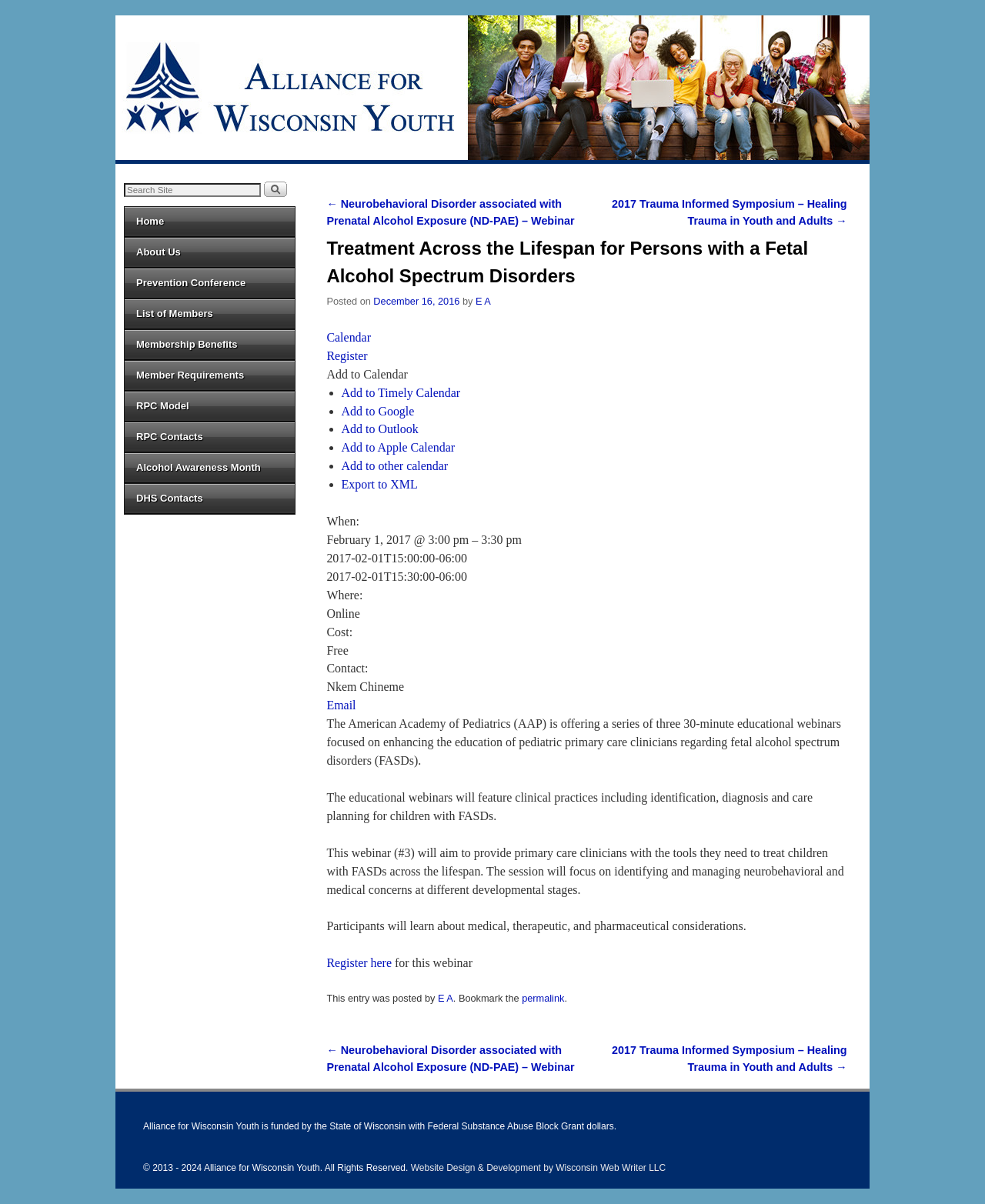Using the description "Grandmother of the Bride Outfits", predict the bounding box of the relevant HTML element.

None